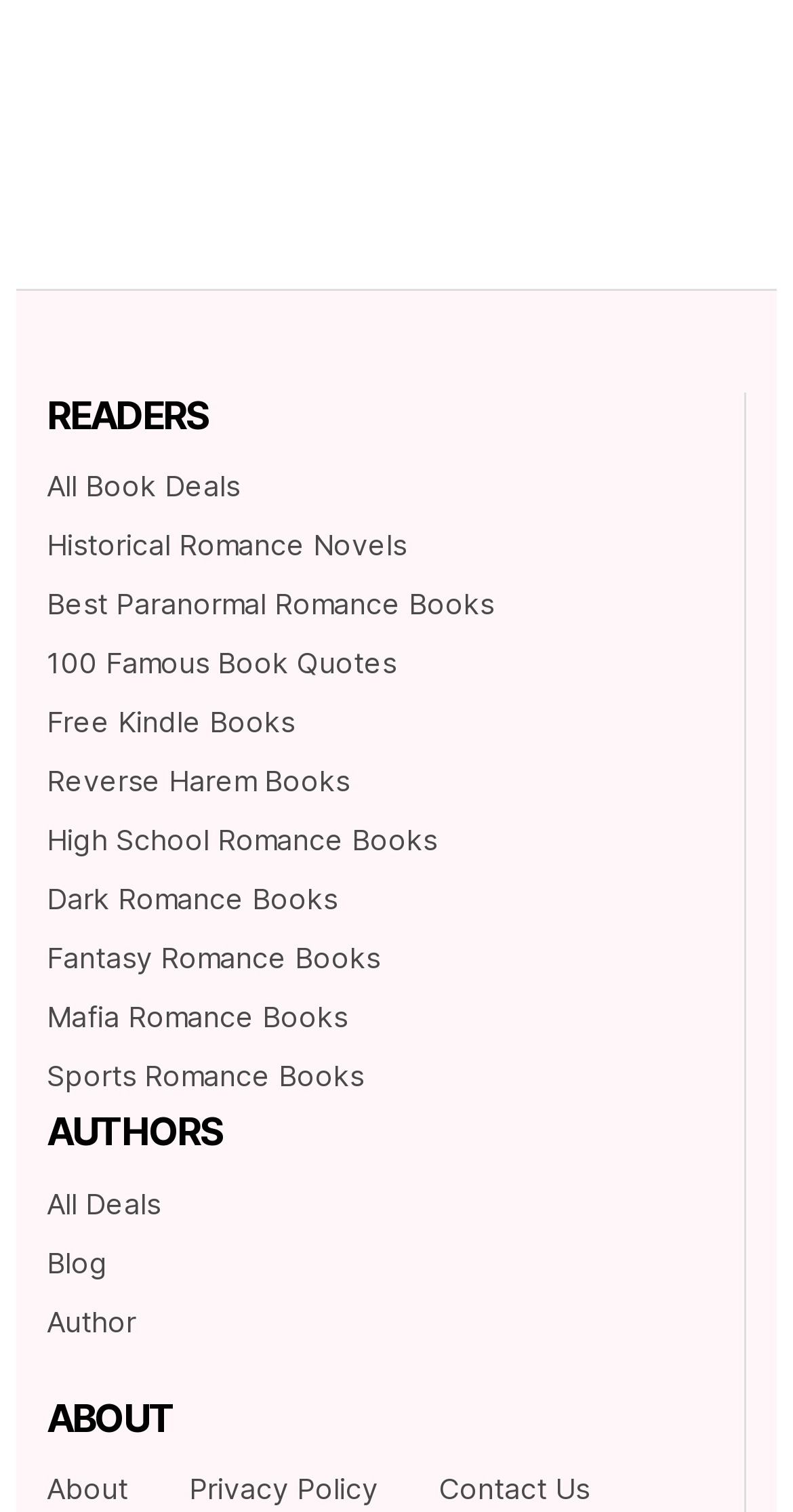Please provide the bounding box coordinates for the element that needs to be clicked to perform the following instruction: "Read about the author". The coordinates should be given as four float numbers between 0 and 1, i.e., [left, top, right, bottom].

[0.059, 0.83, 0.172, 0.853]